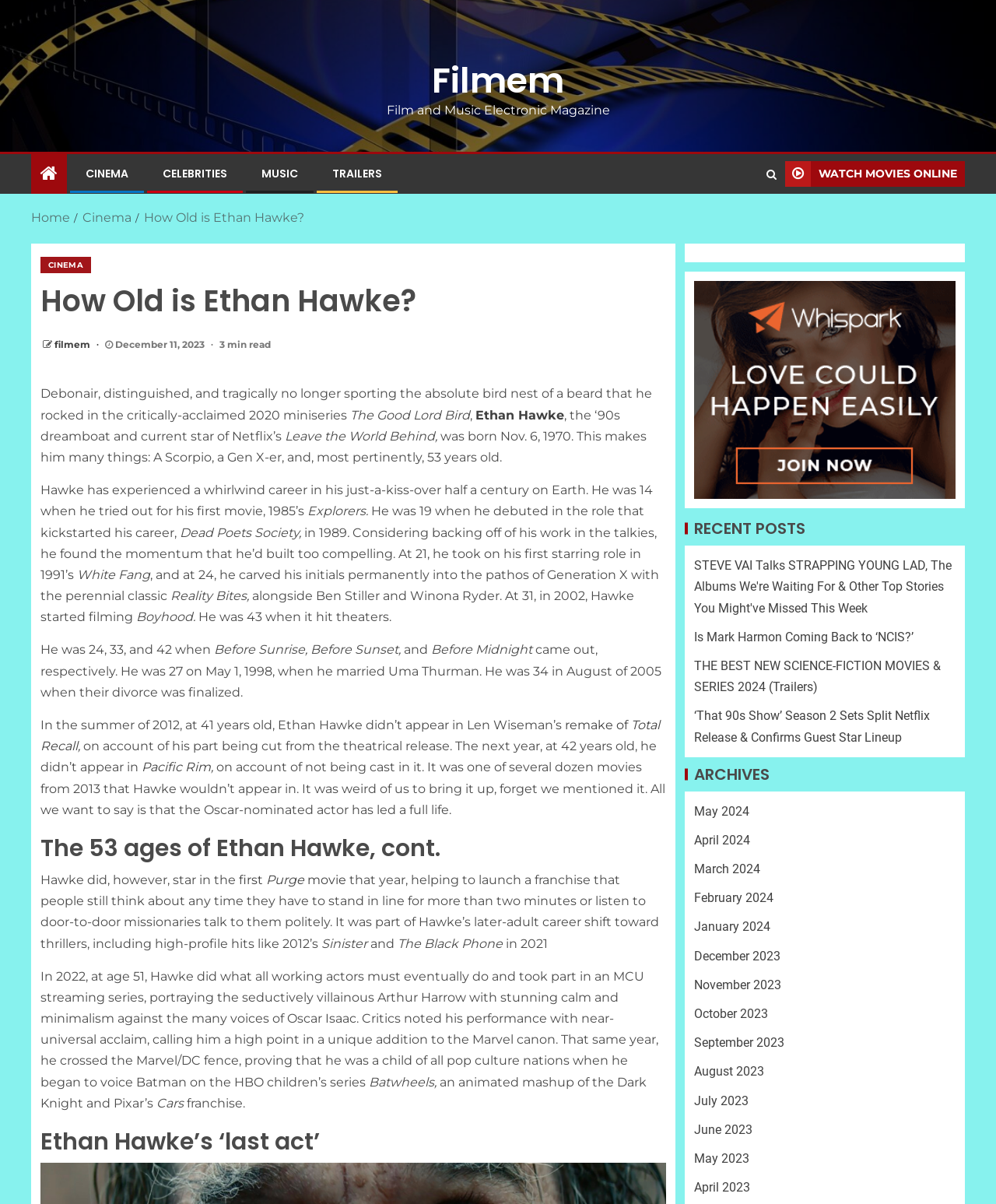What is the name of the movie where Ethan Hawke starred in 1985?
Give a one-word or short phrase answer based on the image.

Explorers